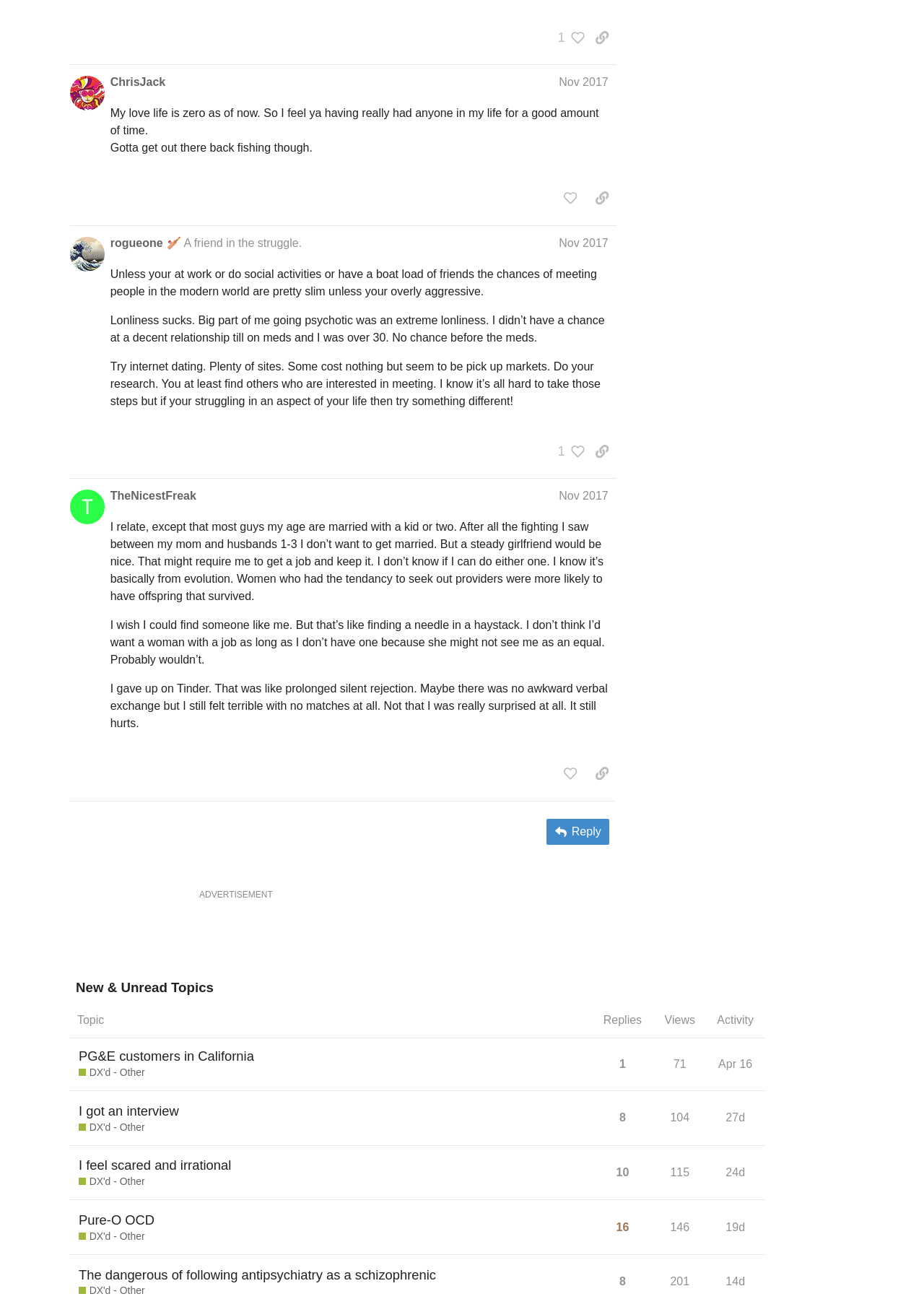Find the bounding box coordinates for the HTML element specified by: "8".

[0.666, 0.84, 0.681, 0.865]